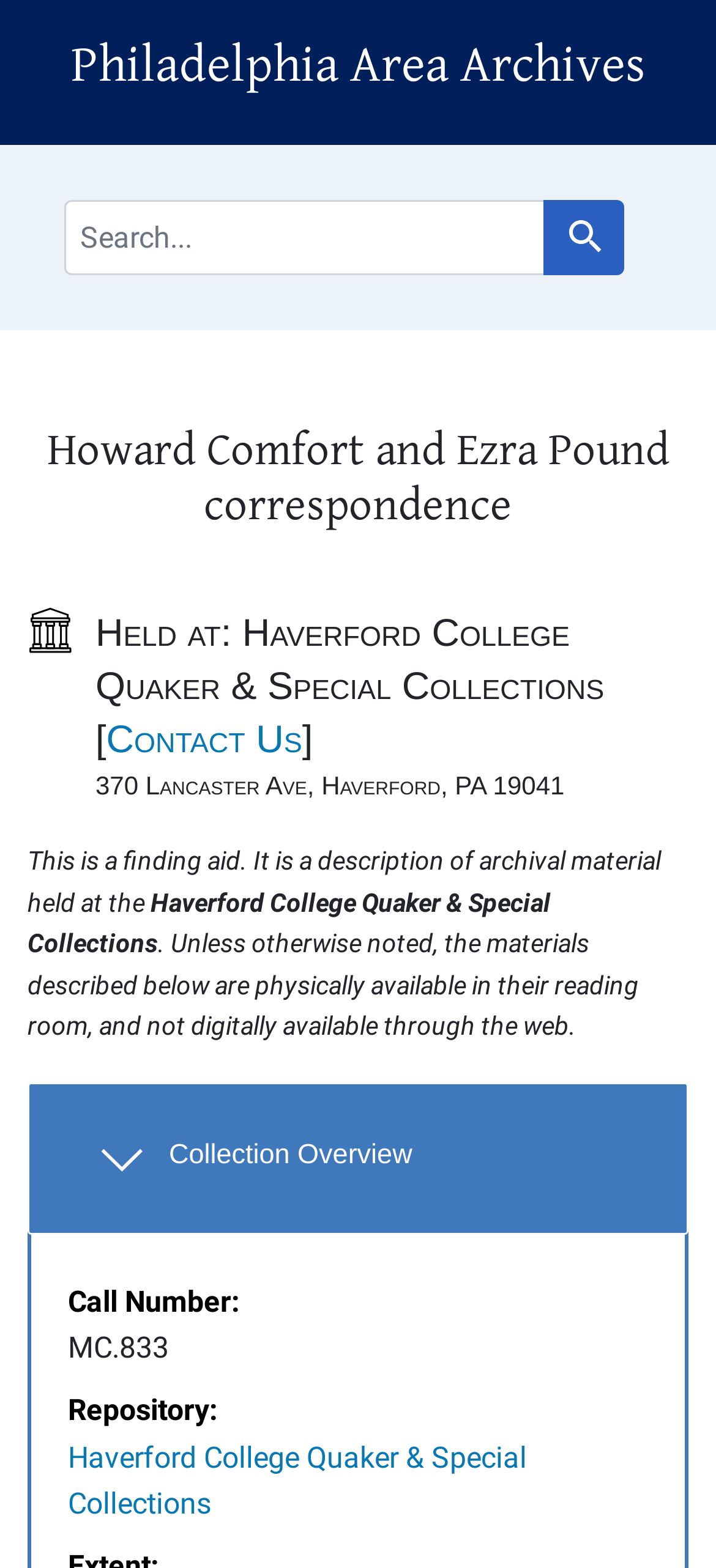Create a detailed narrative of the webpage’s visual and textual elements.

The webpage is about the Howard Comfort and Ezra Pound correspondence, which is an archival material held at the Haverford College Quaker & Special Collections. 

At the top of the page, there are two links, "Skip to search" and "Skip to main content", followed by a heading that reads "Philadelphia Area Archives". Below this, there is a navigation section labeled "Search", which contains a search bar with a placeholder text "search for" and a "Search" button.

The main content of the page is divided into sections. The first section is headed "Howard Comfort and Ezra Pound correspondence", which is followed by a section labeled "Notifications". 

Below these sections, there is a paragraph of text that describes the archival material, stating that it is held at the Haverford College Quaker & Special Collections and providing the address of the location. There is also a link to "Contact Us" and a description of the material, explaining that it is a finding aid and that the materials are physically available in the reading room.

The next section is headed "Overview and metadata sections", which contains a subsection labeled "Collection Overview". This subsection has a button that expands to reveal more information, including a description list with terms such as "Call Number" and "Repository", and their corresponding details.